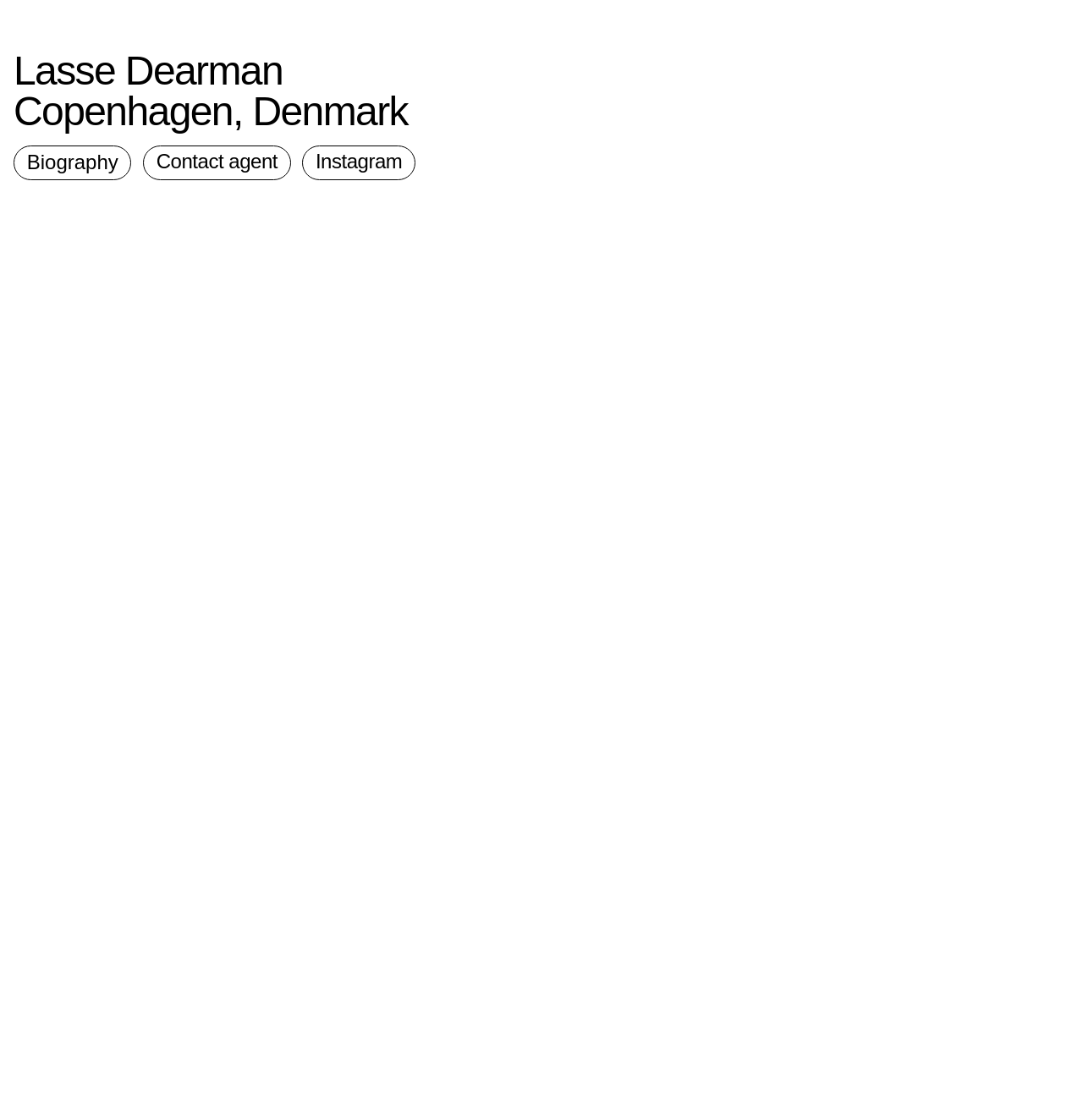Specify the bounding box coordinates of the element's region that should be clicked to achieve the following instruction: "Go to the 'Merchandise' page". The bounding box coordinates consist of four float numbers between 0 and 1, in the format [left, top, right, bottom].

[0.404, 0.012, 0.507, 0.032]